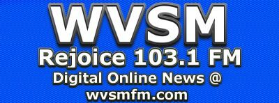What is the name of the radio station?
Refer to the image and give a detailed response to the question.

The name of the radio station is WVSM because the caption highlights 'WVSM' in large, bold letters, emphasizing its identity as a radio station.